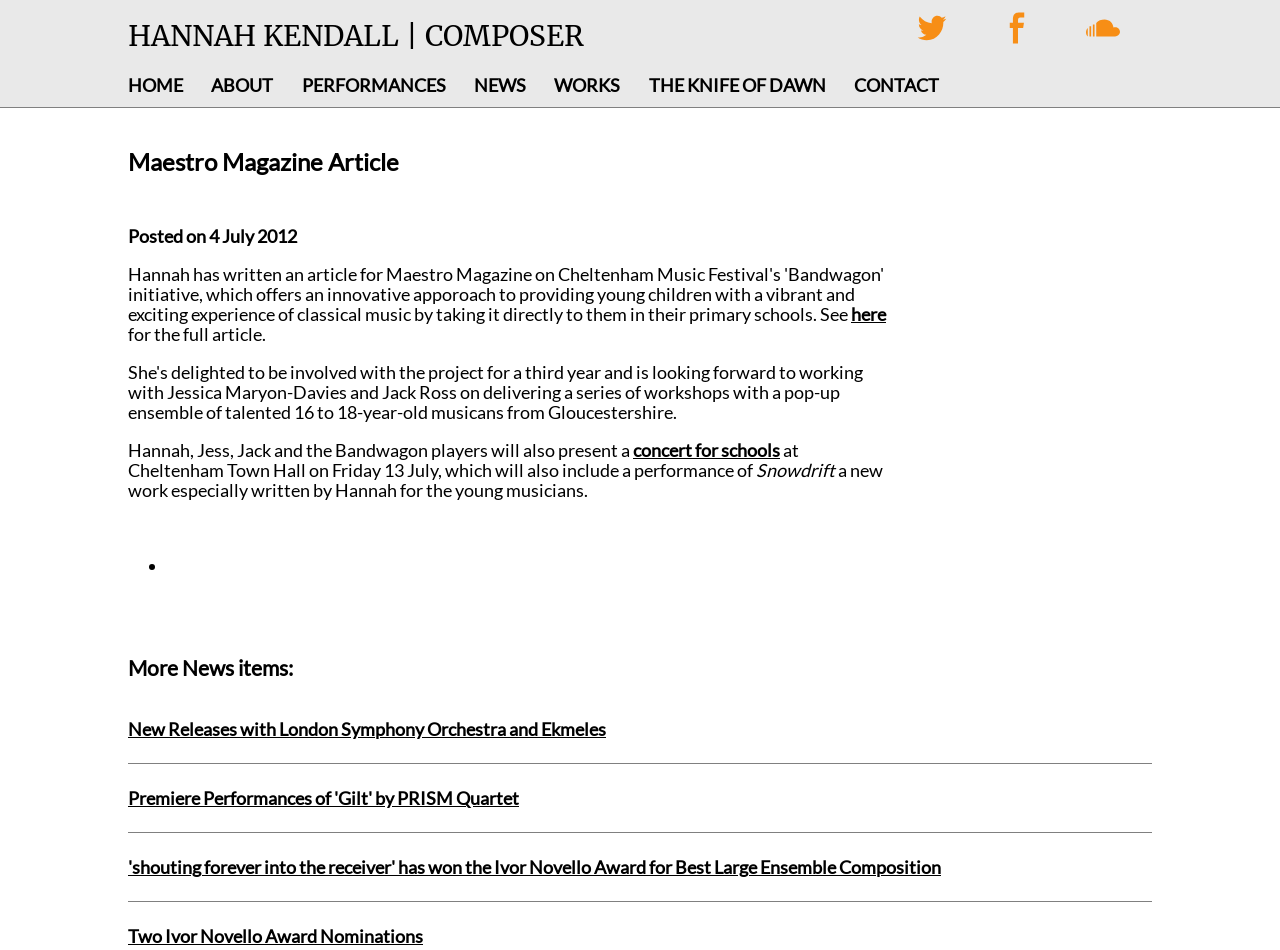What is the date of the article?
Answer the question in a detailed and comprehensive manner.

The date of the article is mentioned in the time element 'Wednesday, July 4, 2012 - 02:28' with bounding box coordinates [0.163, 0.237, 0.232, 0.26].